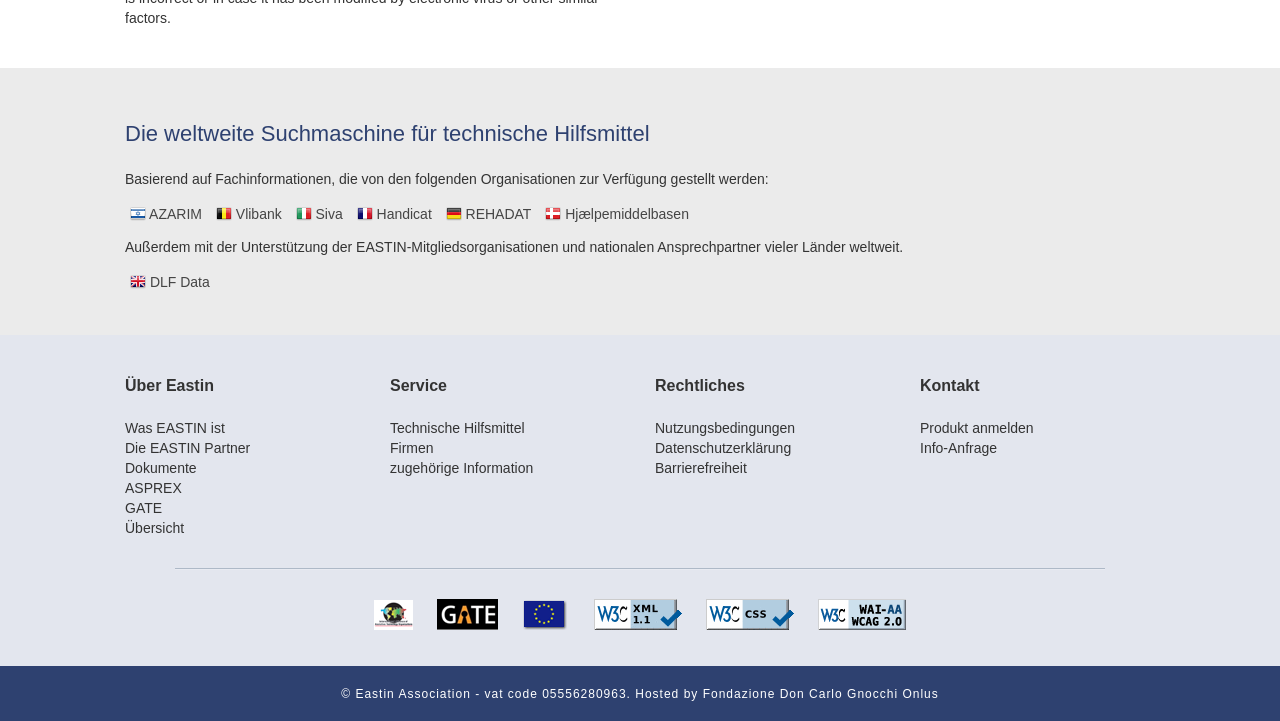Identify the bounding box coordinates necessary to click and complete the given instruction: "Click the 'Join Now' button".

None